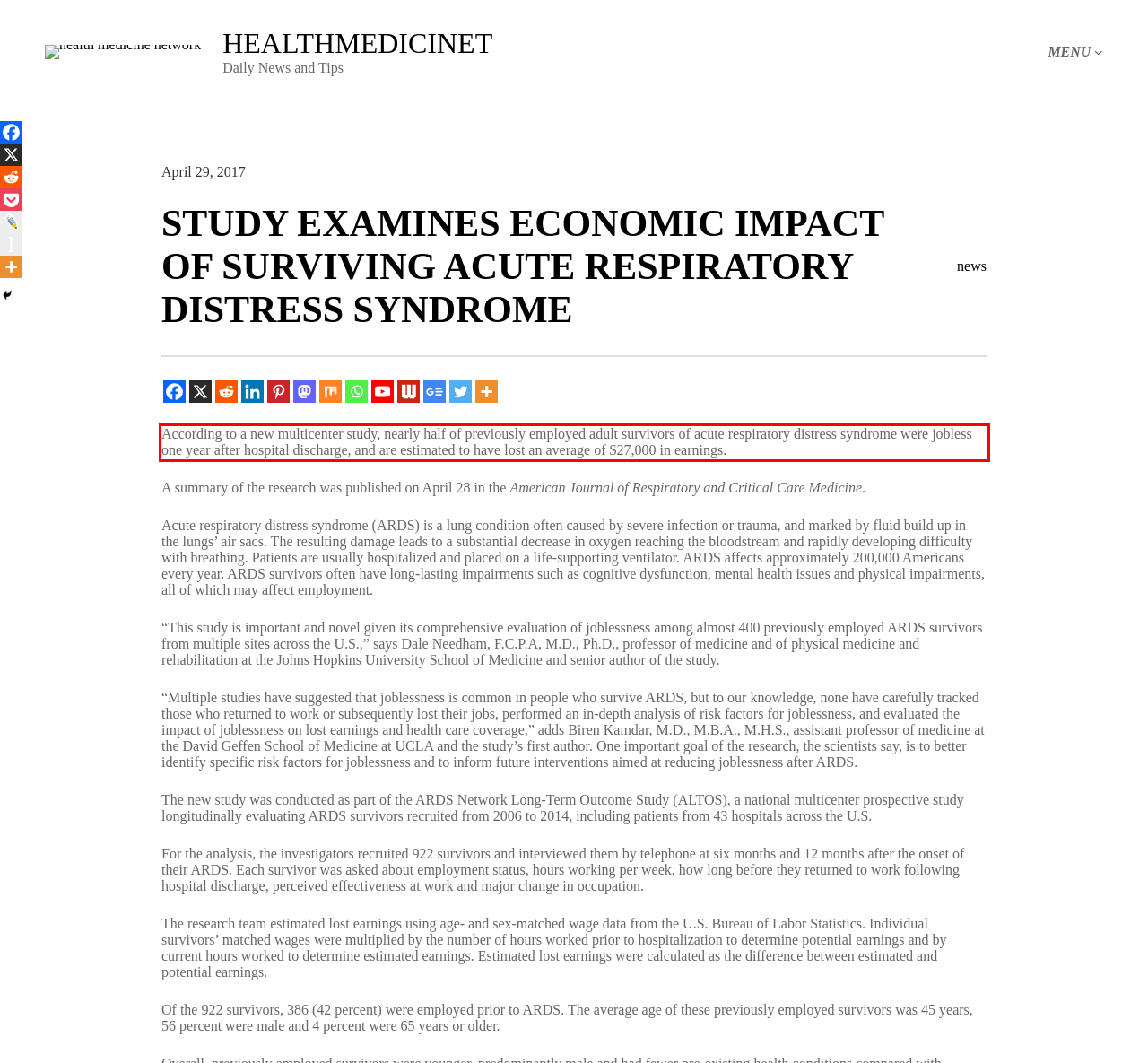You are looking at a screenshot of a webpage with a red rectangle bounding box. Use OCR to identify and extract the text content found inside this red bounding box.

According to a new multicenter study, nearly half of previously employed adult survivors of acute respiratory distress syndrome were jobless one year after hospital discharge, and are estimated to have lost an average of $27,000 in earnings.